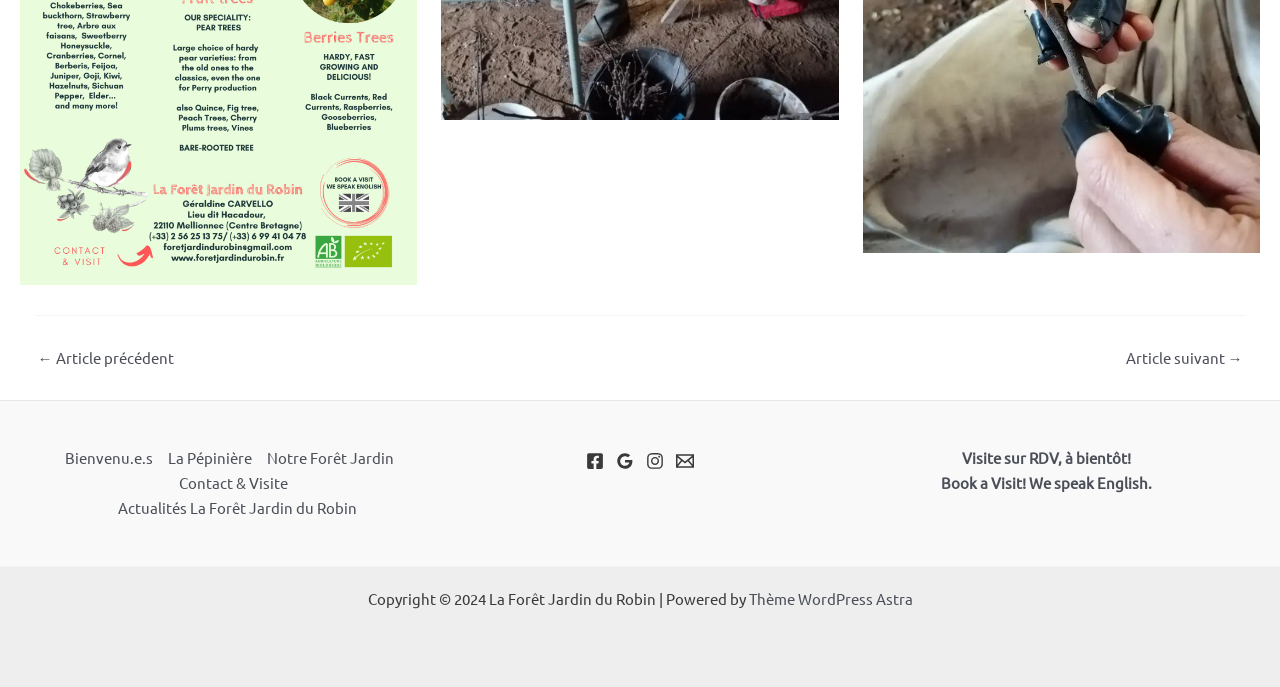Give a one-word or one-phrase response to the question:
How many social media links are present?

3